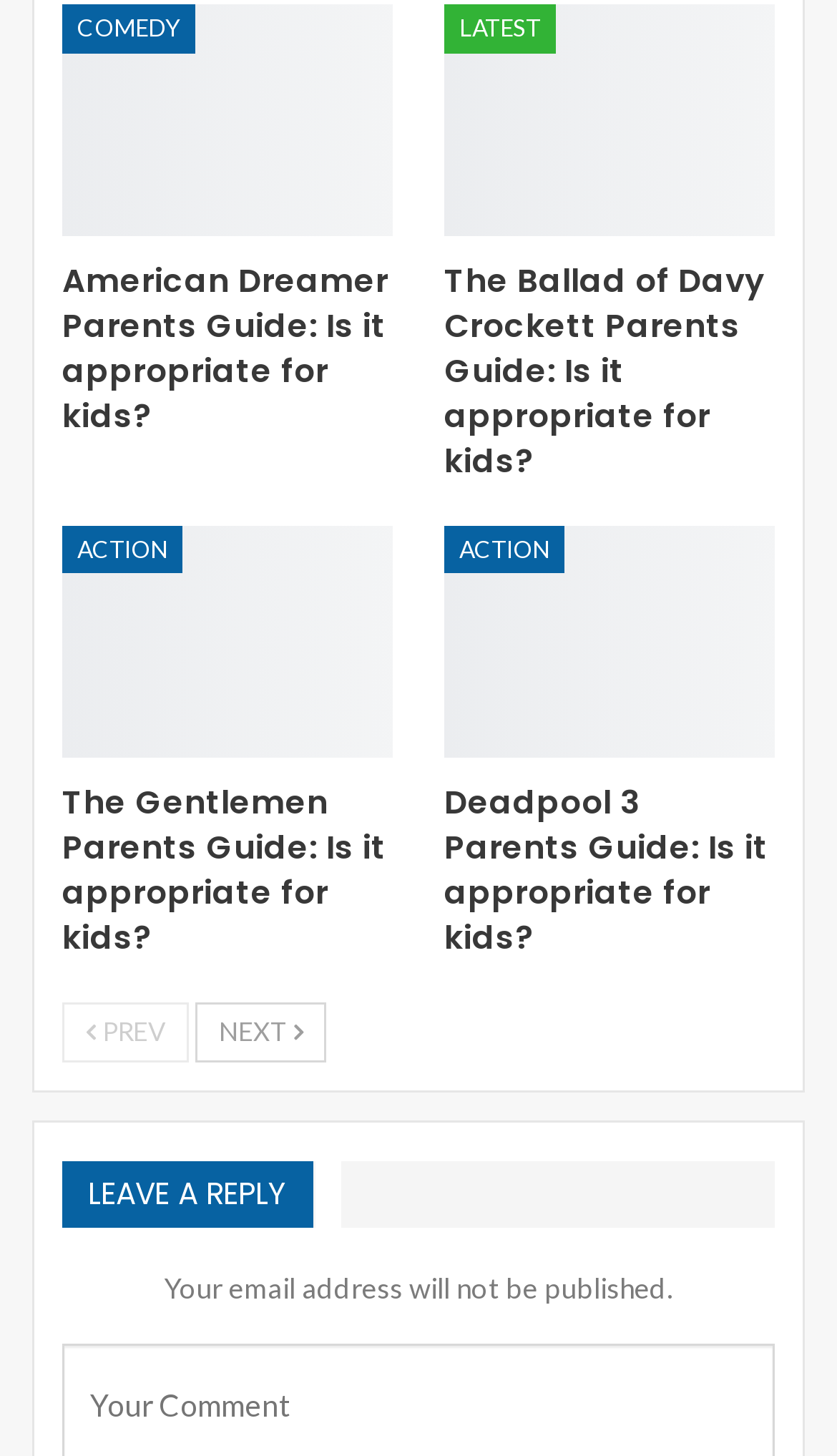Locate the bounding box coordinates of the clickable element to fulfill the following instruction: "Click on Previous page". Provide the coordinates as four float numbers between 0 and 1 in the format [left, top, right, bottom].

[0.074, 0.688, 0.226, 0.729]